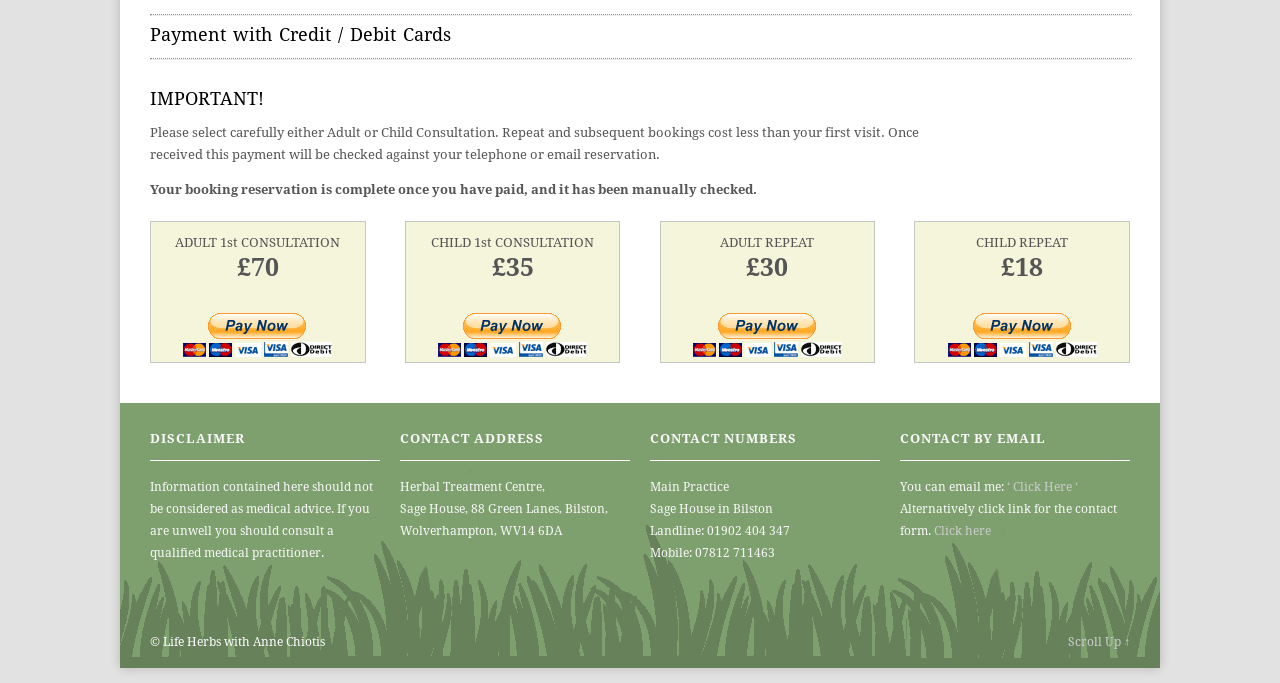What is the purpose of the 'Buy Now' buttons?
Kindly offer a detailed explanation using the data available in the image.

The 'Buy Now' buttons are located next to the different consultation options, such as 'ADULT 1st CONSULTATION' and 'CHILD 1st CONSULTATION', and are likely used to make a payment for the selected consultation.